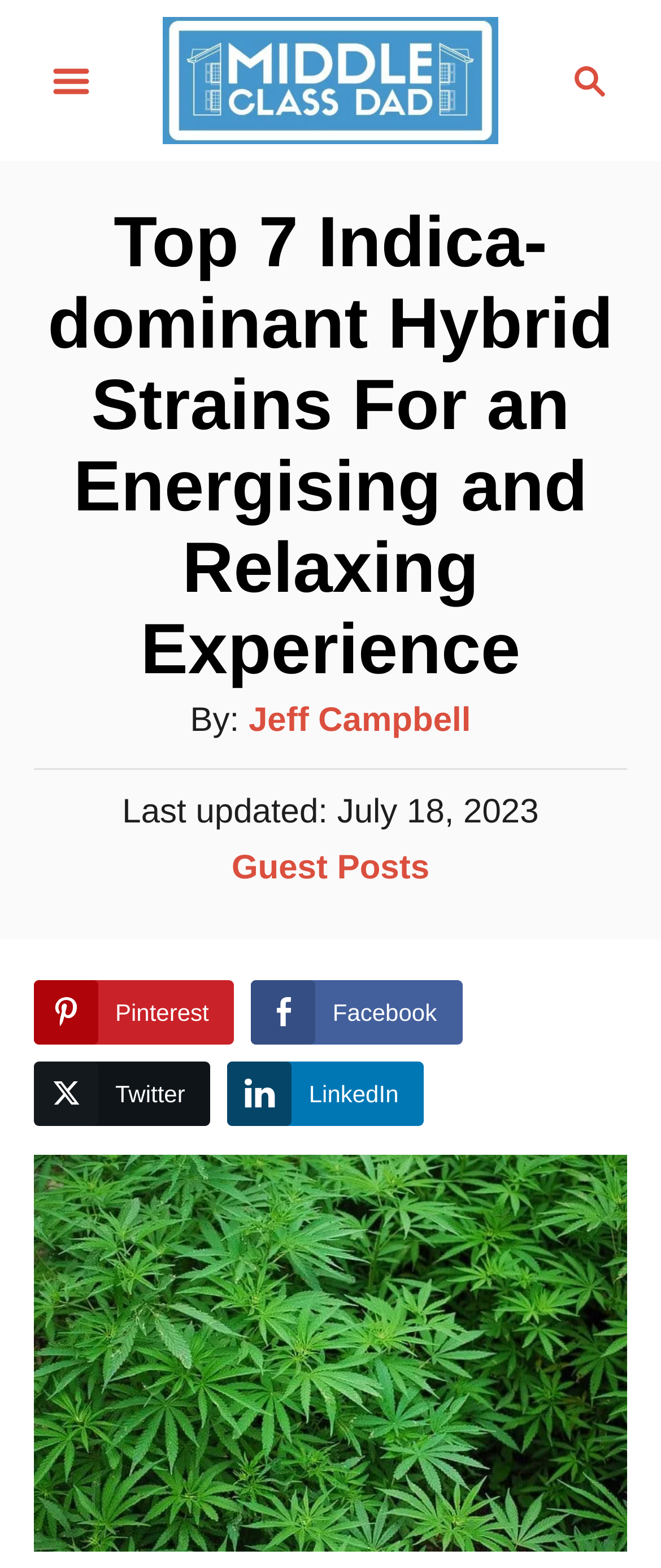Please specify the bounding box coordinates for the clickable region that will help you carry out the instruction: "Visit Middle Class Dad's homepage".

[0.246, 0.039, 0.754, 0.062]